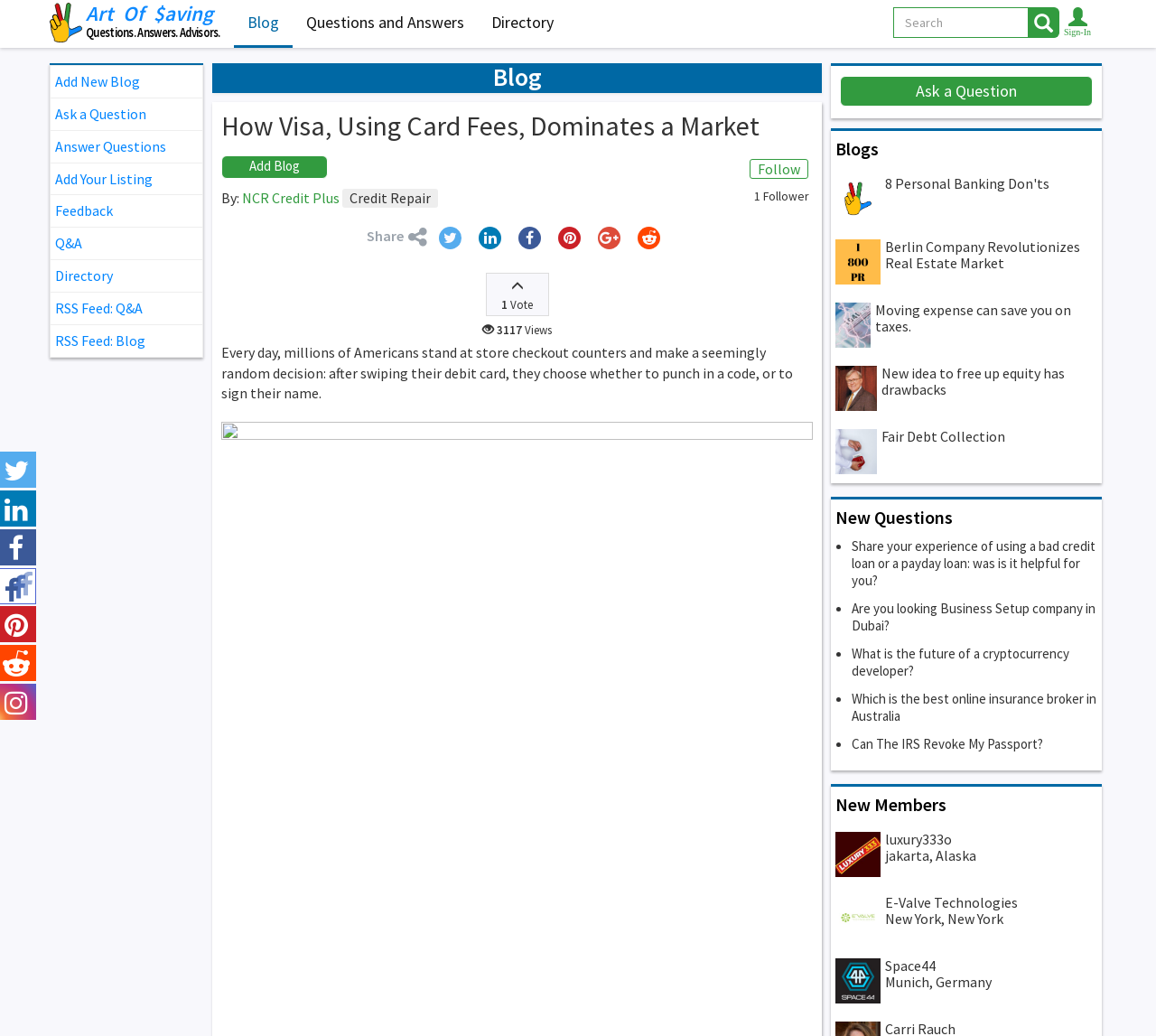Identify the bounding box coordinates of the region that should be clicked to execute the following instruction: "Follow the author".

[0.648, 0.153, 0.699, 0.172]